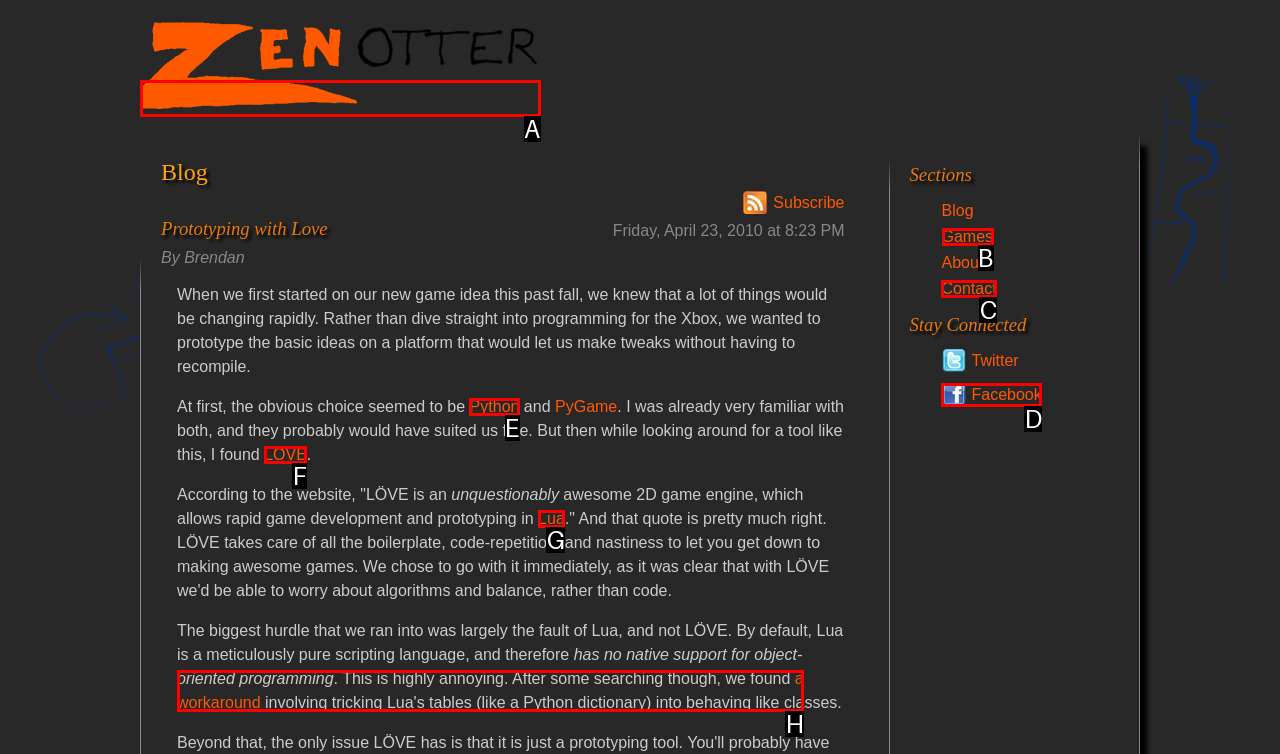Choose the letter of the option that needs to be clicked to perform the task: Visit the 'Games' section. Answer with the letter.

B